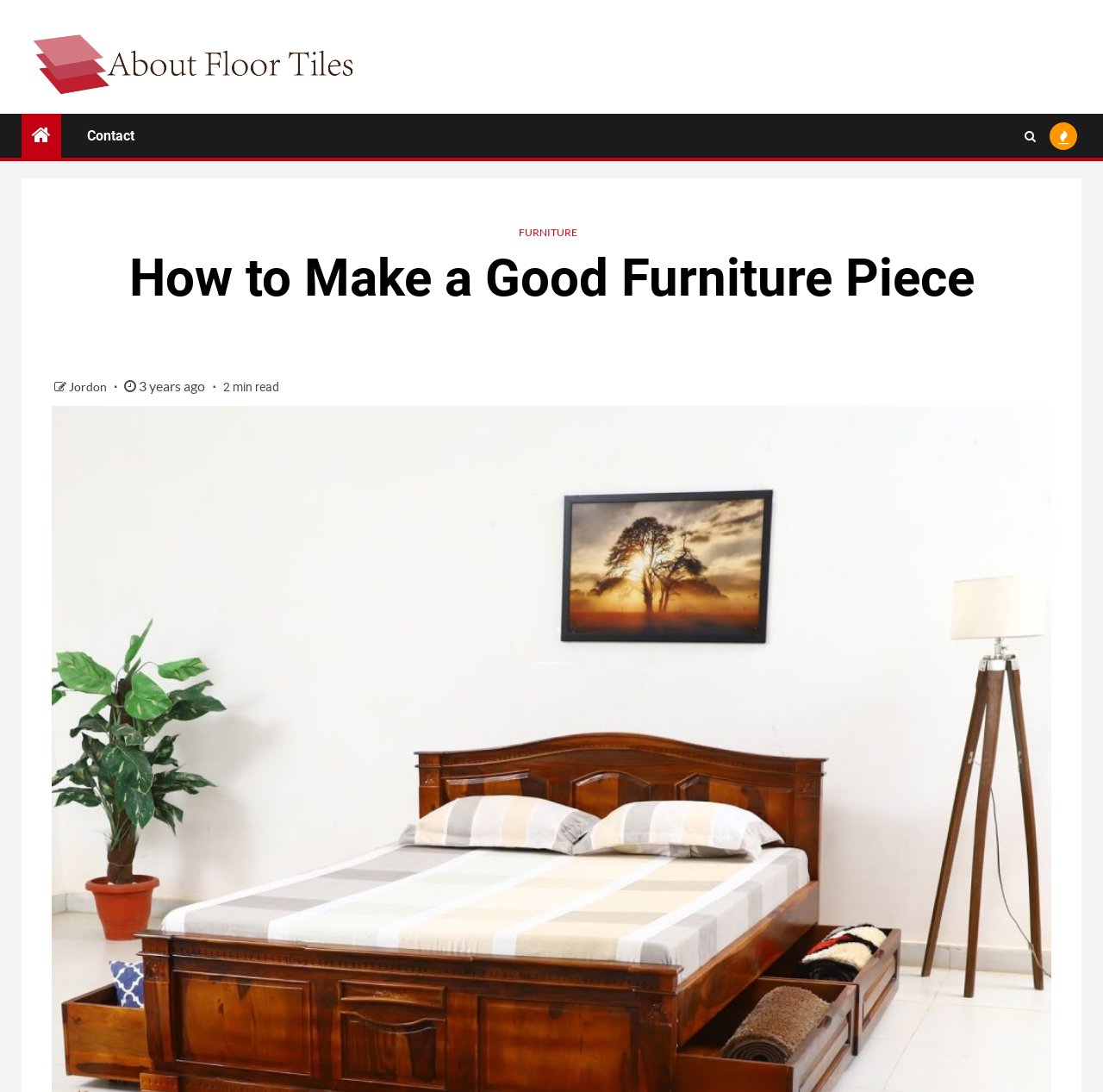How old is the article?
Using the information from the image, answer the question thoroughly.

I found the StaticText '3 years ago' located at [0.124, 0.346, 0.189, 0.361] which suggests the age of the article.